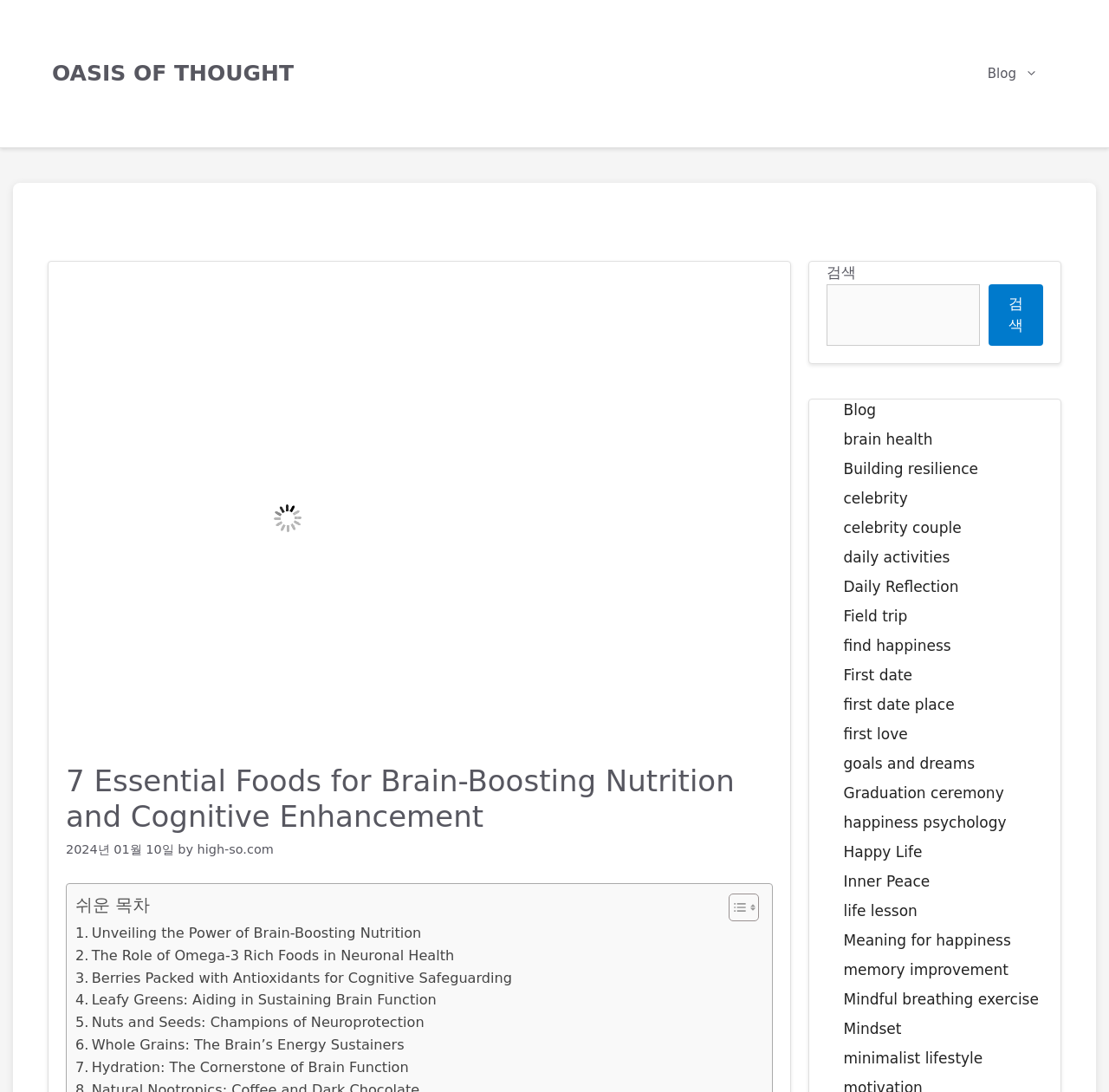Answer the following in one word or a short phrase: 
What type of content is available on the website?

Blog posts